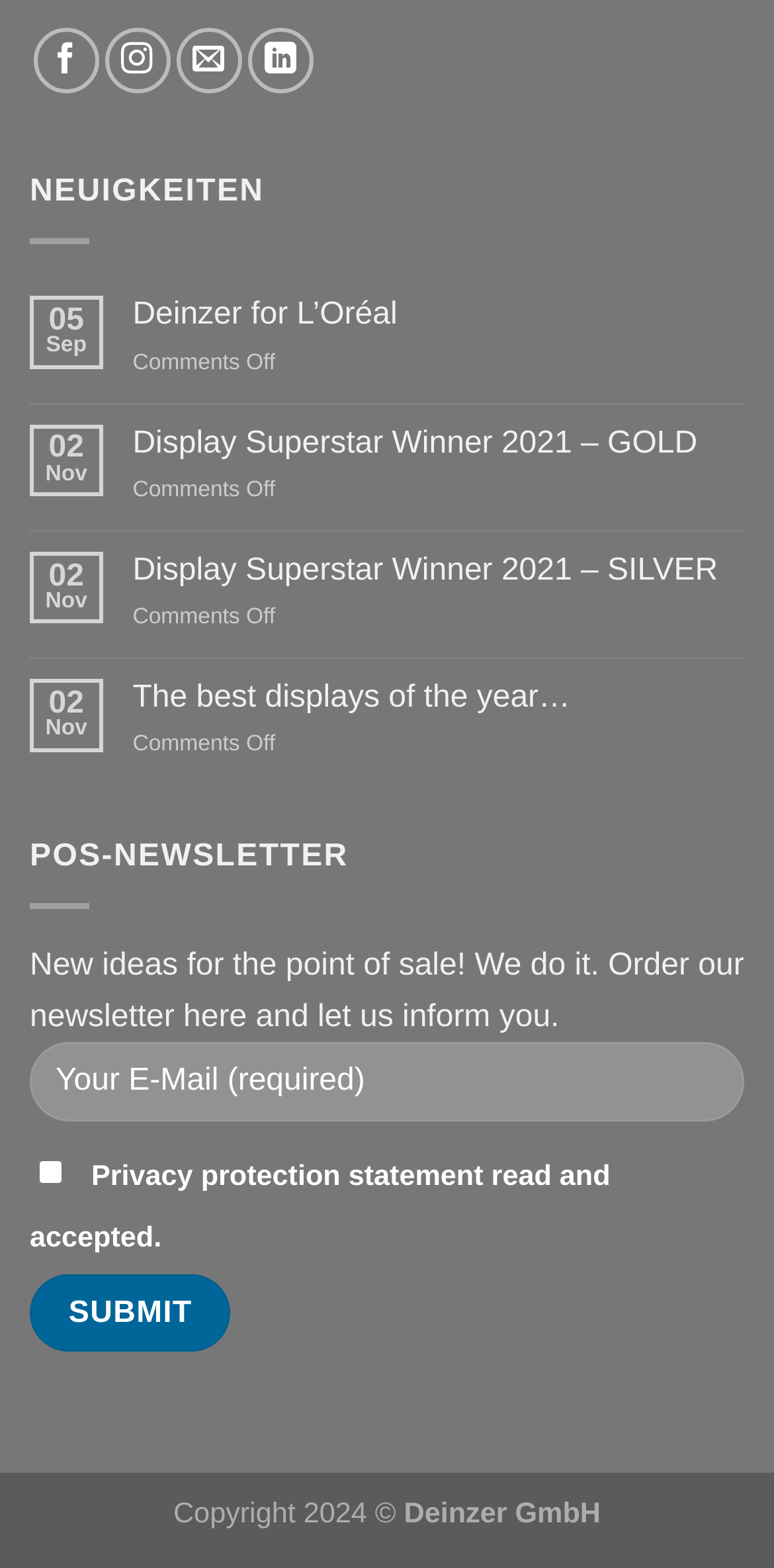Extract the bounding box coordinates for the UI element described by the text: "Deinzer for L’Oréal". The coordinates should be in the form of [left, top, right, bottom] with values between 0 and 1.

[0.171, 0.189, 0.962, 0.213]